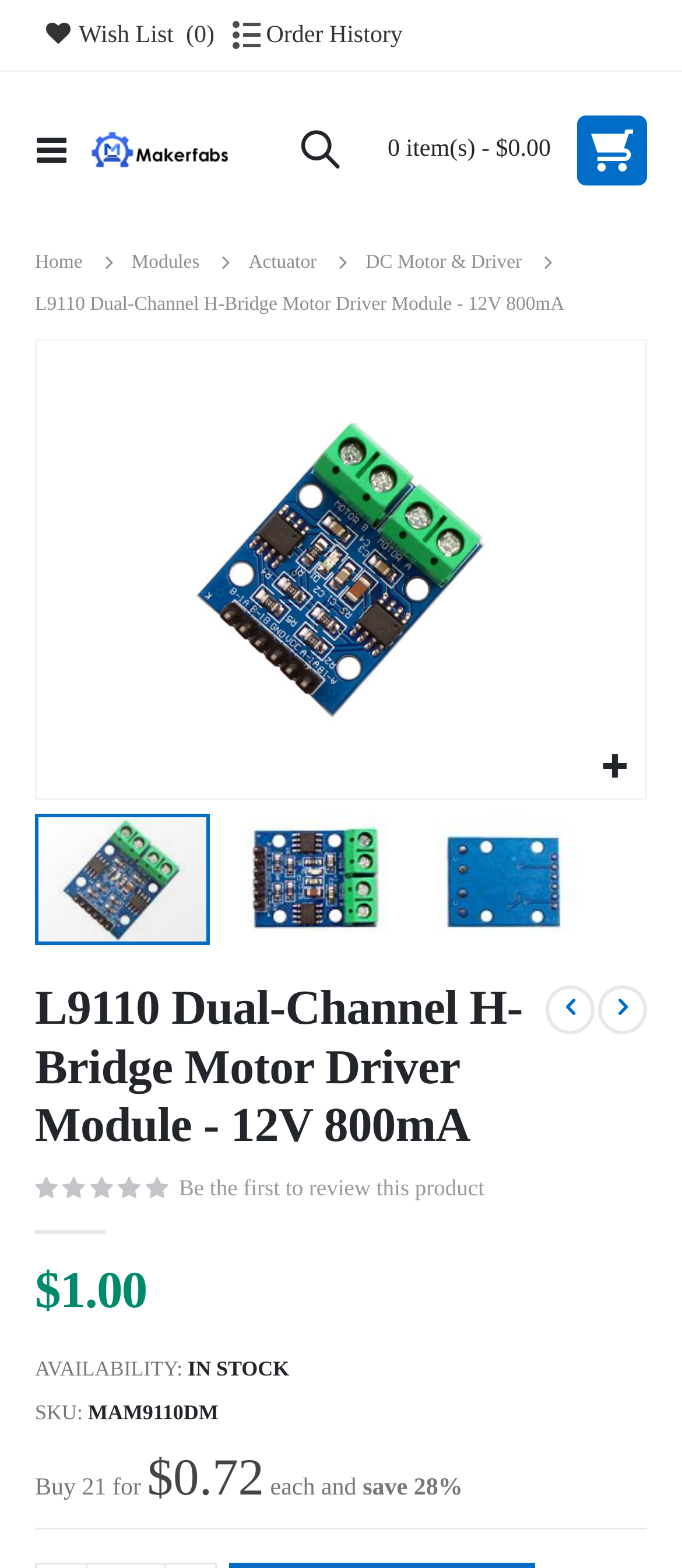Answer this question using a single word or a brief phrase:
Is the product in stock?

Yes